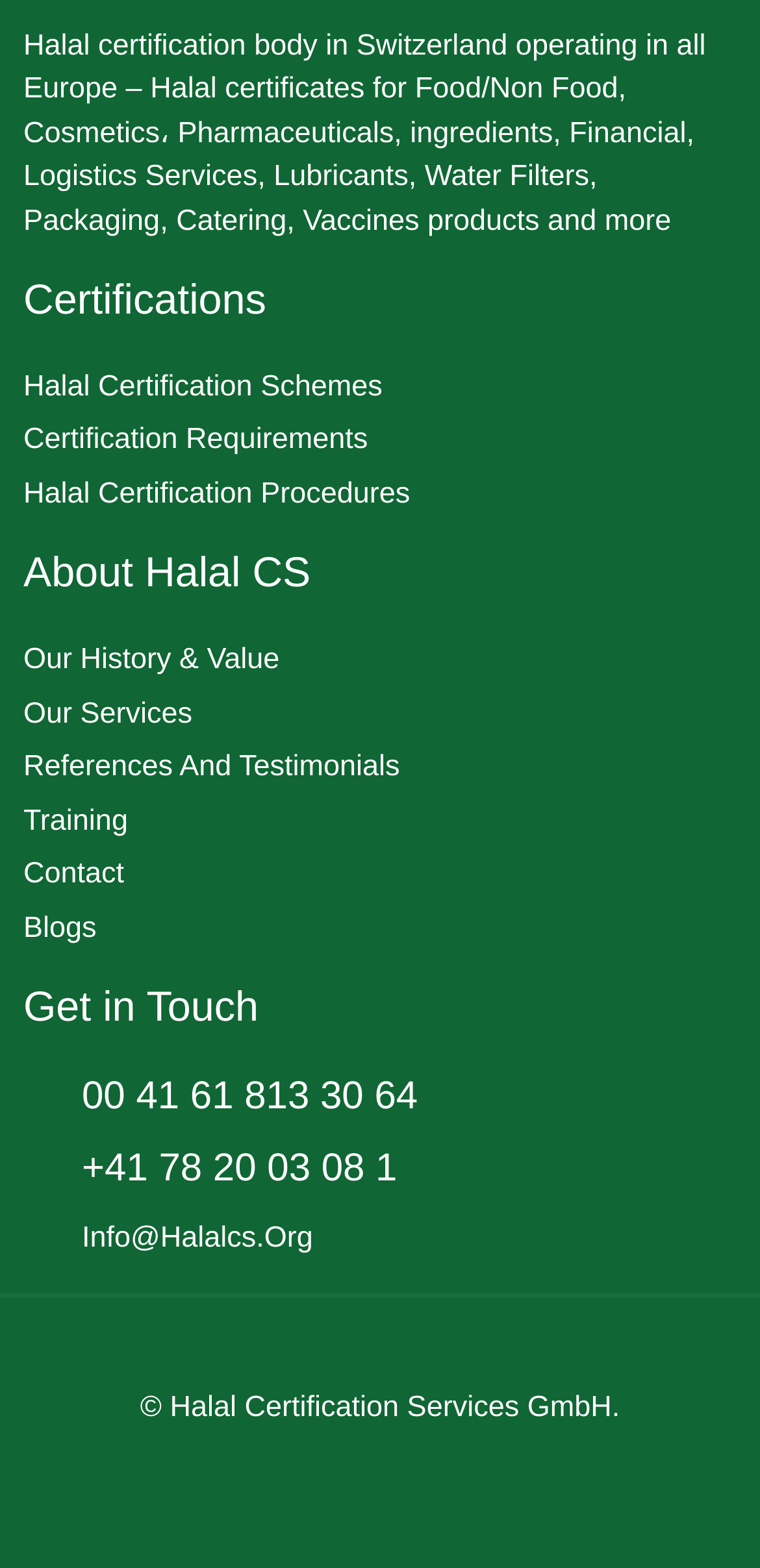Look at the image and write a detailed answer to the question: 
What is the main service provided by Halal CS?

Based on the static text at the top of the webpage, 'Halal certification body in Switzerland operating in all Europe – Halal certificates for Food/Non Food, Cosmetics، Pharmaceuticals, ingredients, Financial, Logistics Services, Lubricants, Water Filters, Packaging, Catering, Vaccines products and more', it is clear that Halal CS provides halal certification services.